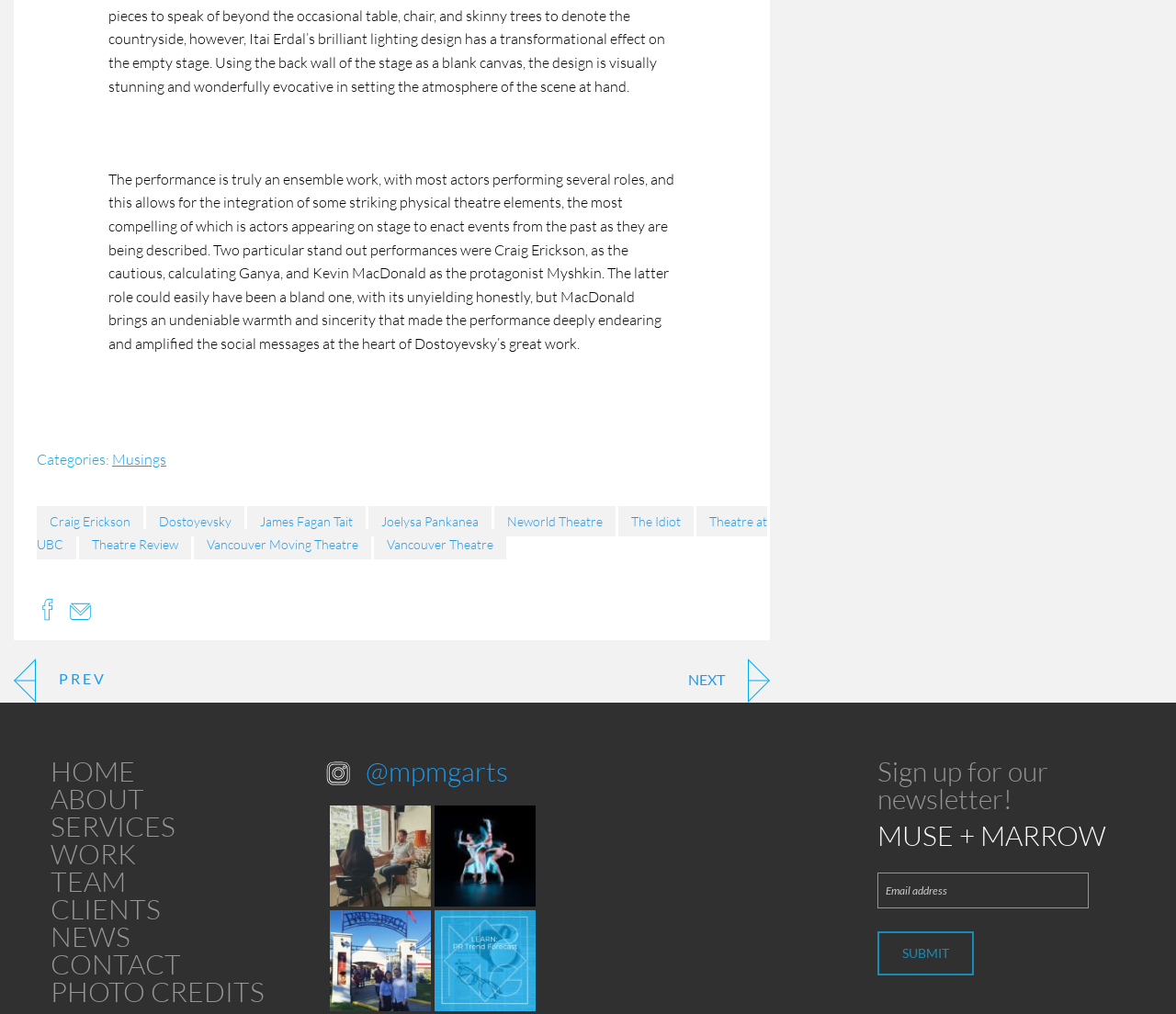Please identify the coordinates of the bounding box for the clickable region that will accomplish this instruction: "Read the review of 'The Idiot'".

[0.526, 0.499, 0.59, 0.529]